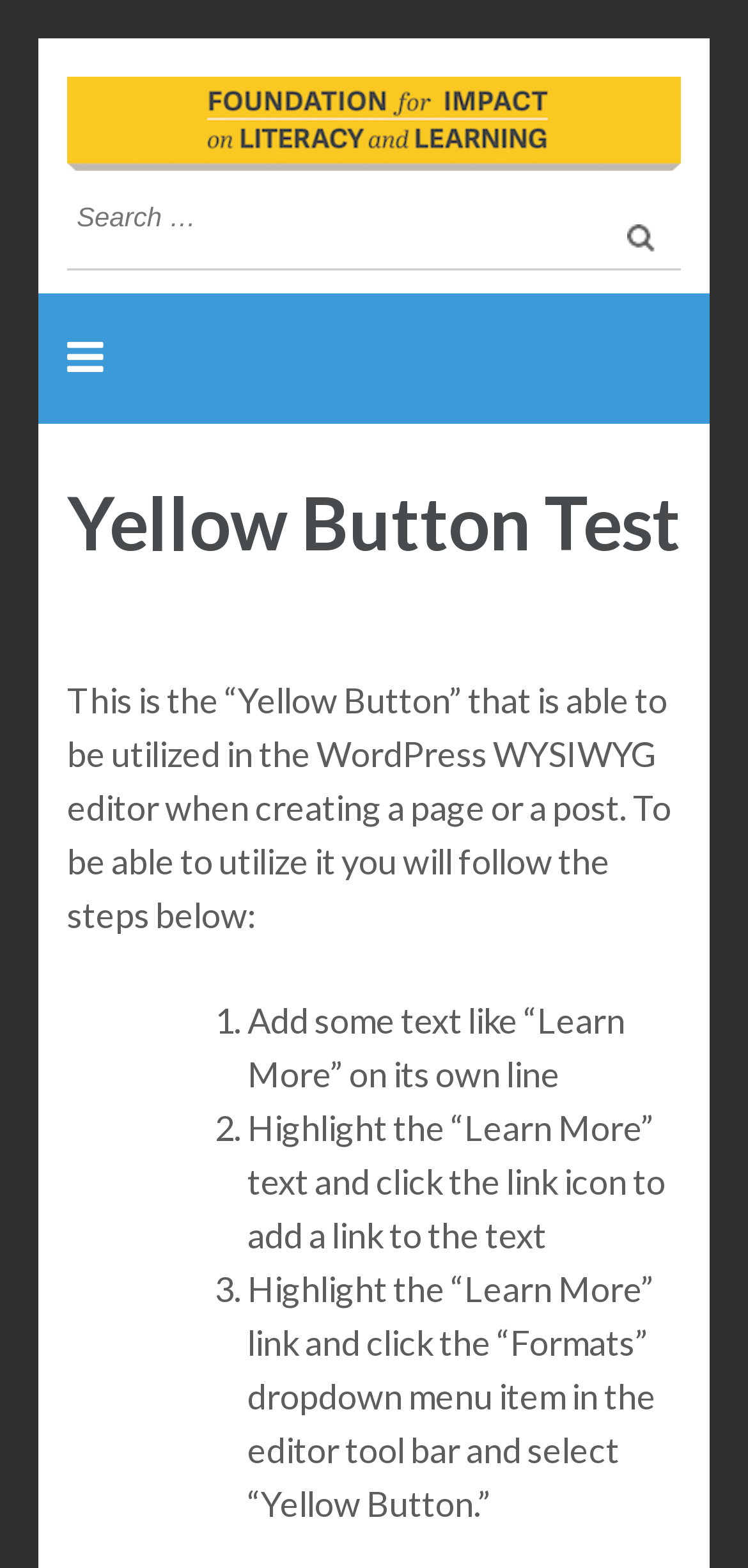What is the function of the 'Formats' dropdown menu item?
We need a detailed and meticulous answer to the question.

According to the webpage, the 'Formats' dropdown menu item in the editor toolbar is used to select the Yellow Button format. This is the third step to utilize the Yellow Button, where you highlight the 'Learn More' link and select the Yellow Button format from the dropdown menu.